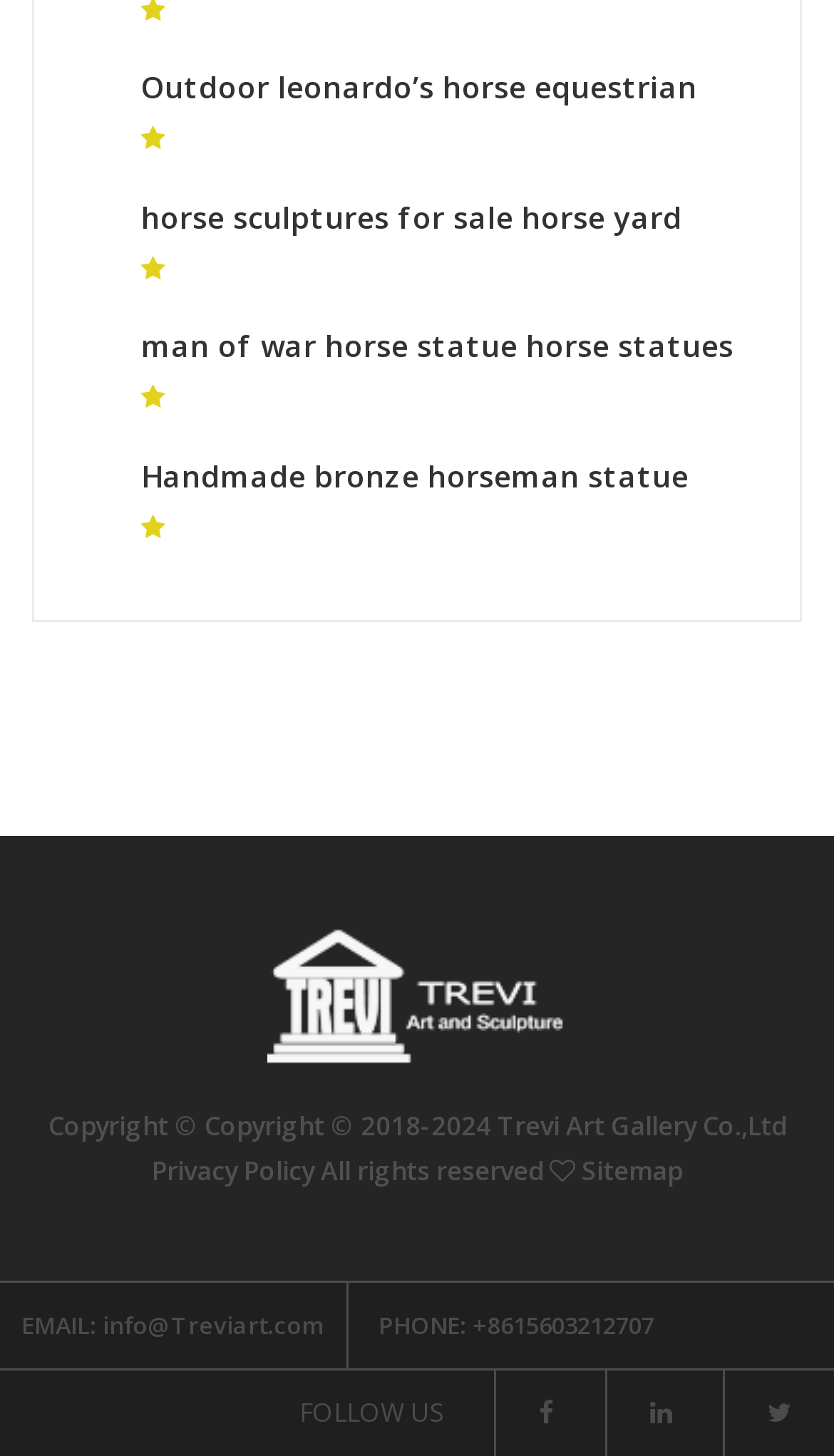Could you indicate the bounding box coordinates of the region to click in order to complete this instruction: "access AABP Mental Health Resources".

None